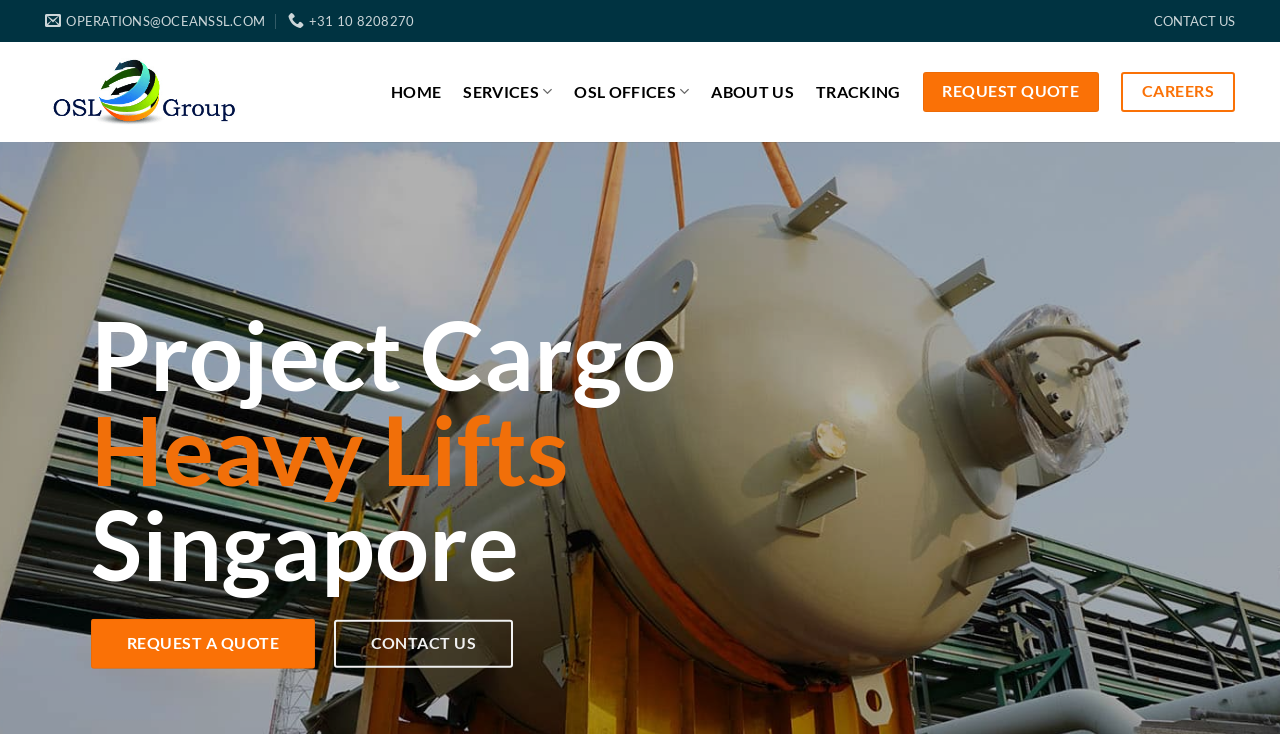Your task is to extract the text of the main heading from the webpage.

Project Cargo Heavy Lifts Singapore